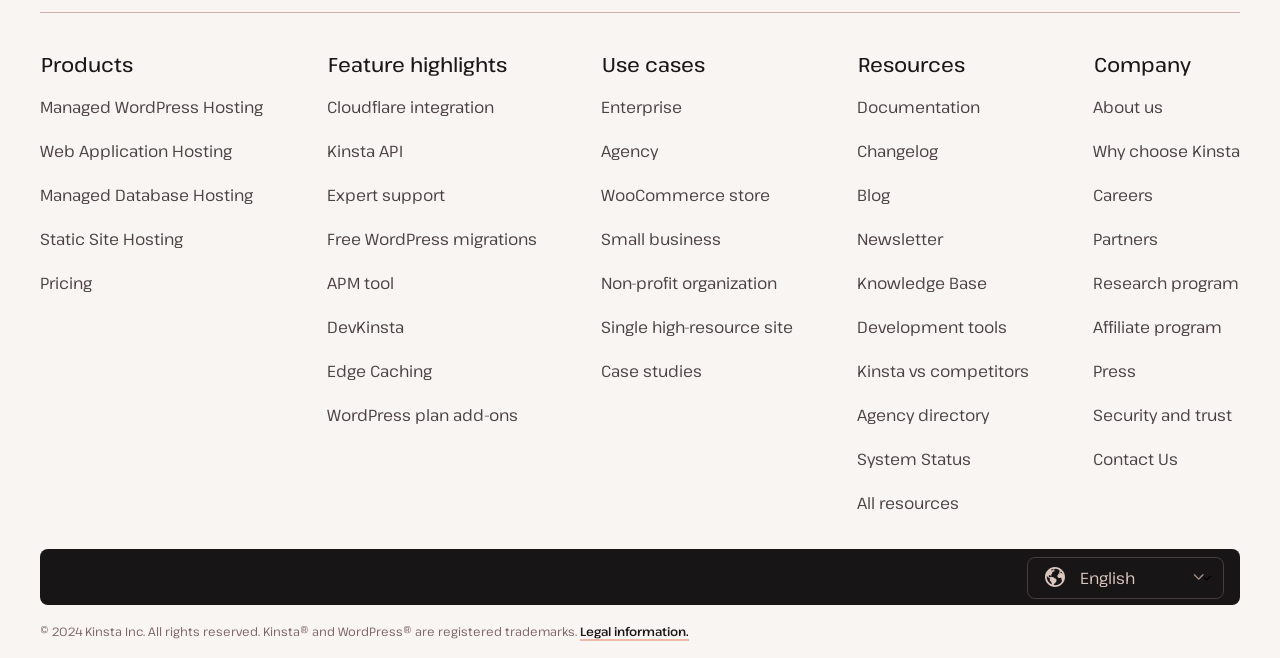Please determine the bounding box coordinates of the element to click in order to execute the following instruction: "View Feature highlights". The coordinates should be four float numbers between 0 and 1, specified as [left, top, right, bottom].

[0.255, 0.08, 0.42, 0.117]